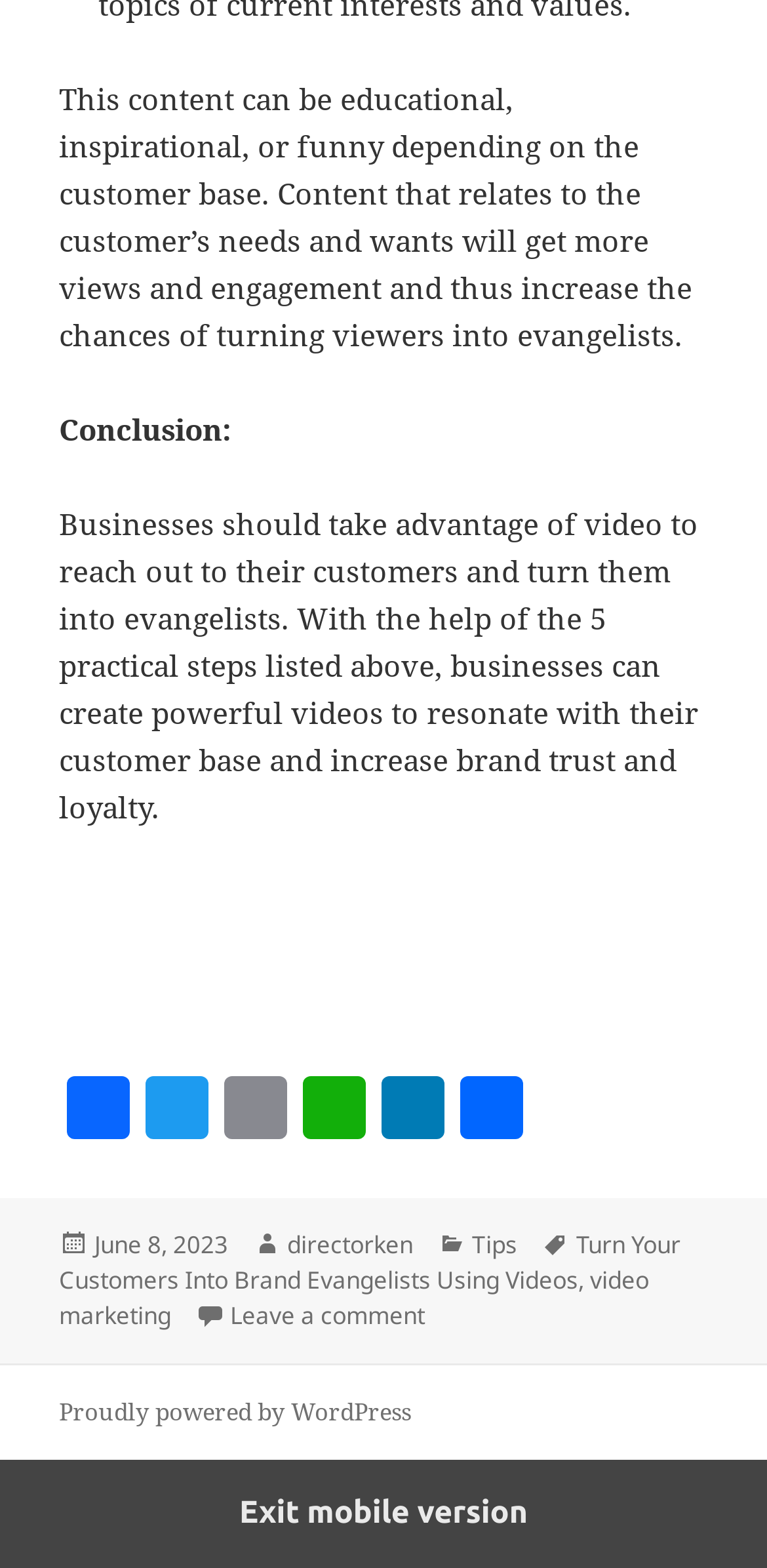When was the article posted?
Please answer the question with as much detail and depth as you can.

The posting date of the article is mentioned in the FooterAsNonLandmark element with ID 262, specifically in the link element with ID 354, which says 'June 8, 2023'.